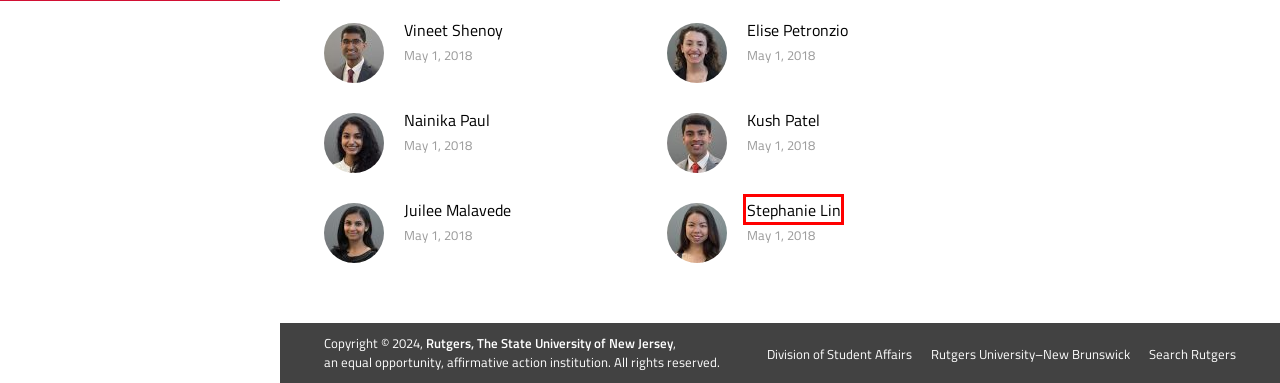Analyze the screenshot of a webpage that features a red rectangle bounding box. Pick the webpage description that best matches the new webpage you would see after clicking on the element within the red bounding box. Here are the candidates:
A. Vineet Shenoy – Awards
B. Homepage | Division of Student Affairs New Brunswick
C. Kush Patel – Awards
D. Stephanie Lin – Awards
E. Elise Petronzio – Awards
F. Rutgers Search
G. Juilee Malavede – Awards
H. Nainika Paul – Awards

D